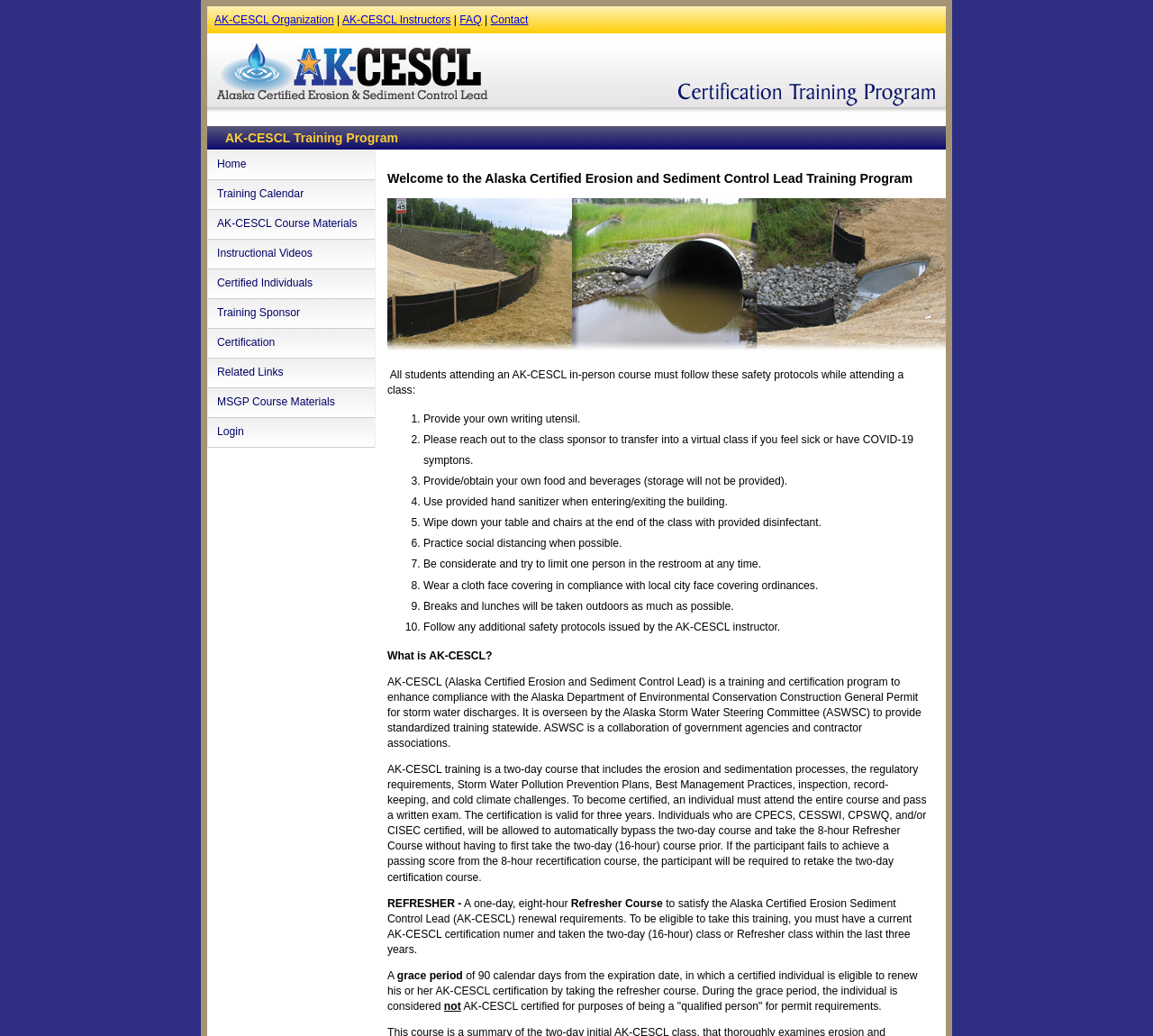Provide a short answer using a single word or phrase for the following question: 
How many hours of training are required for the AK-CESCL certification?

16 hours